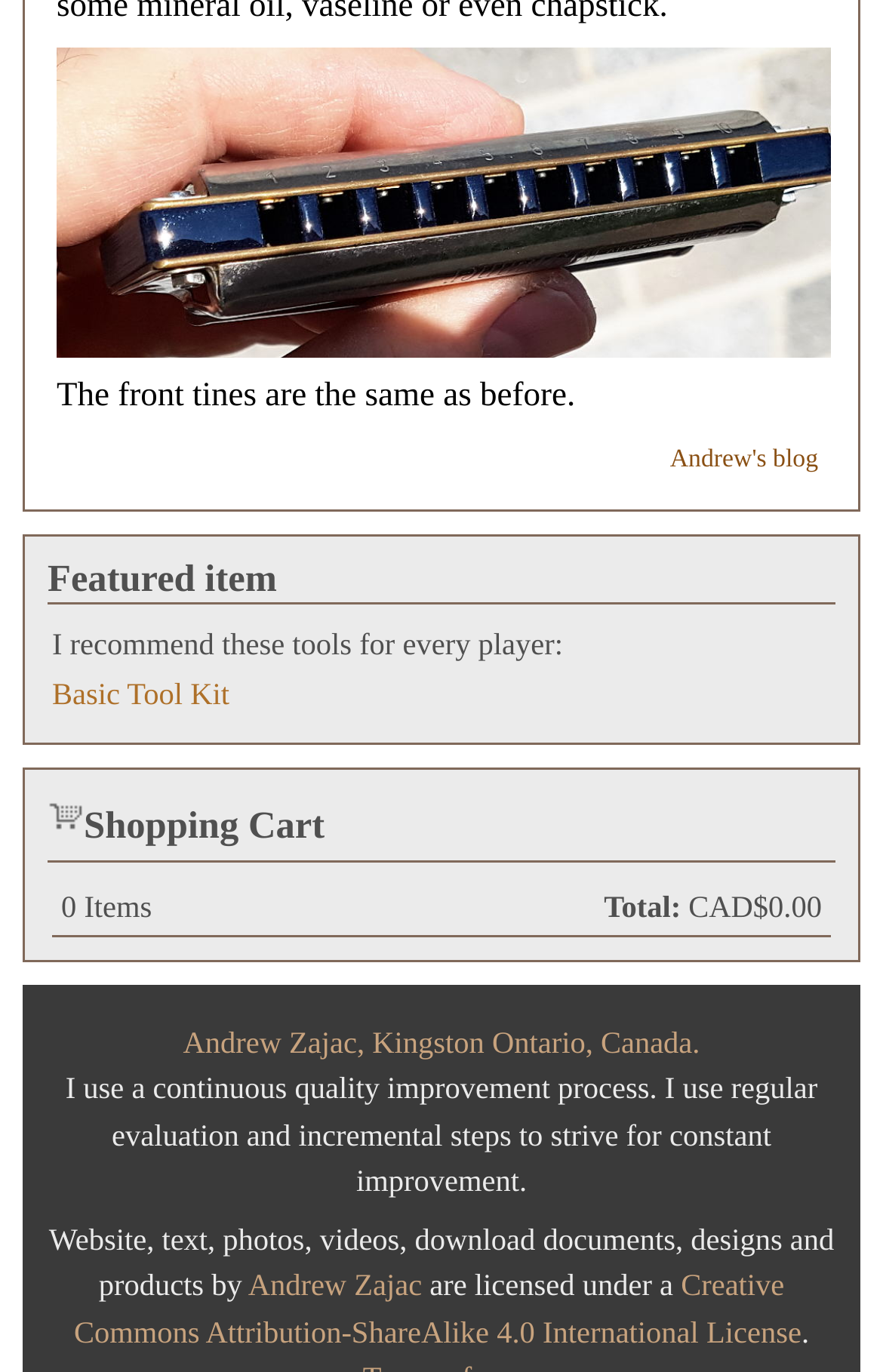Please provide a brief answer to the question using only one word or phrase: 
What license are the website contents licensed under?

Creative Commons Attribution-ShareAlike 4.0 International License